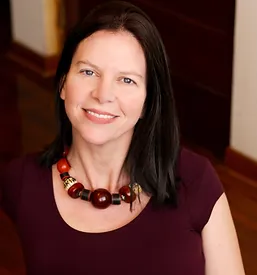Provide a one-word or short-phrase answer to the question:
What type of beads are on the woman's necklace?

colorful